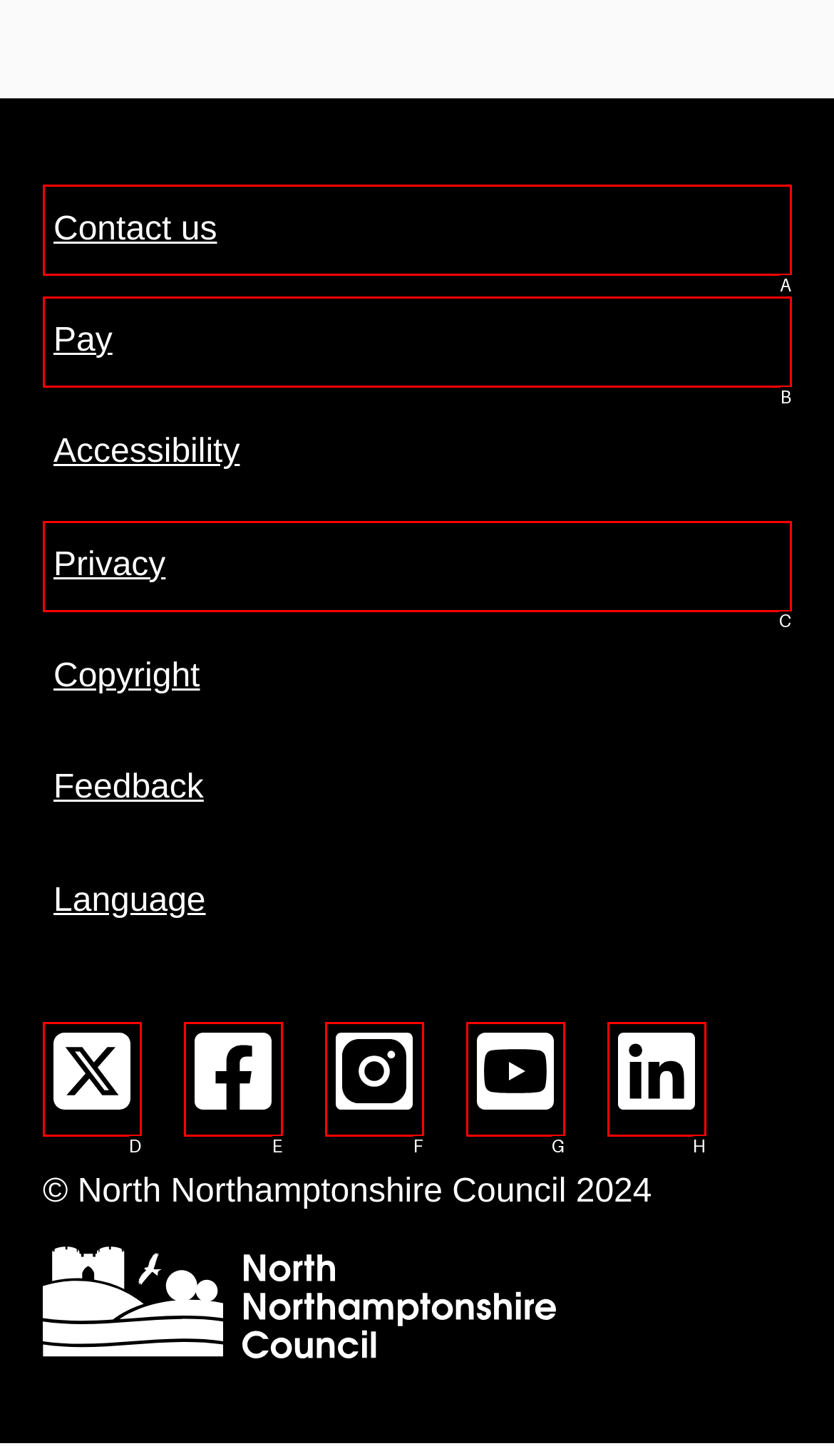Tell me which one HTML element best matches the description: Contact us
Answer with the option's letter from the given choices directly.

A